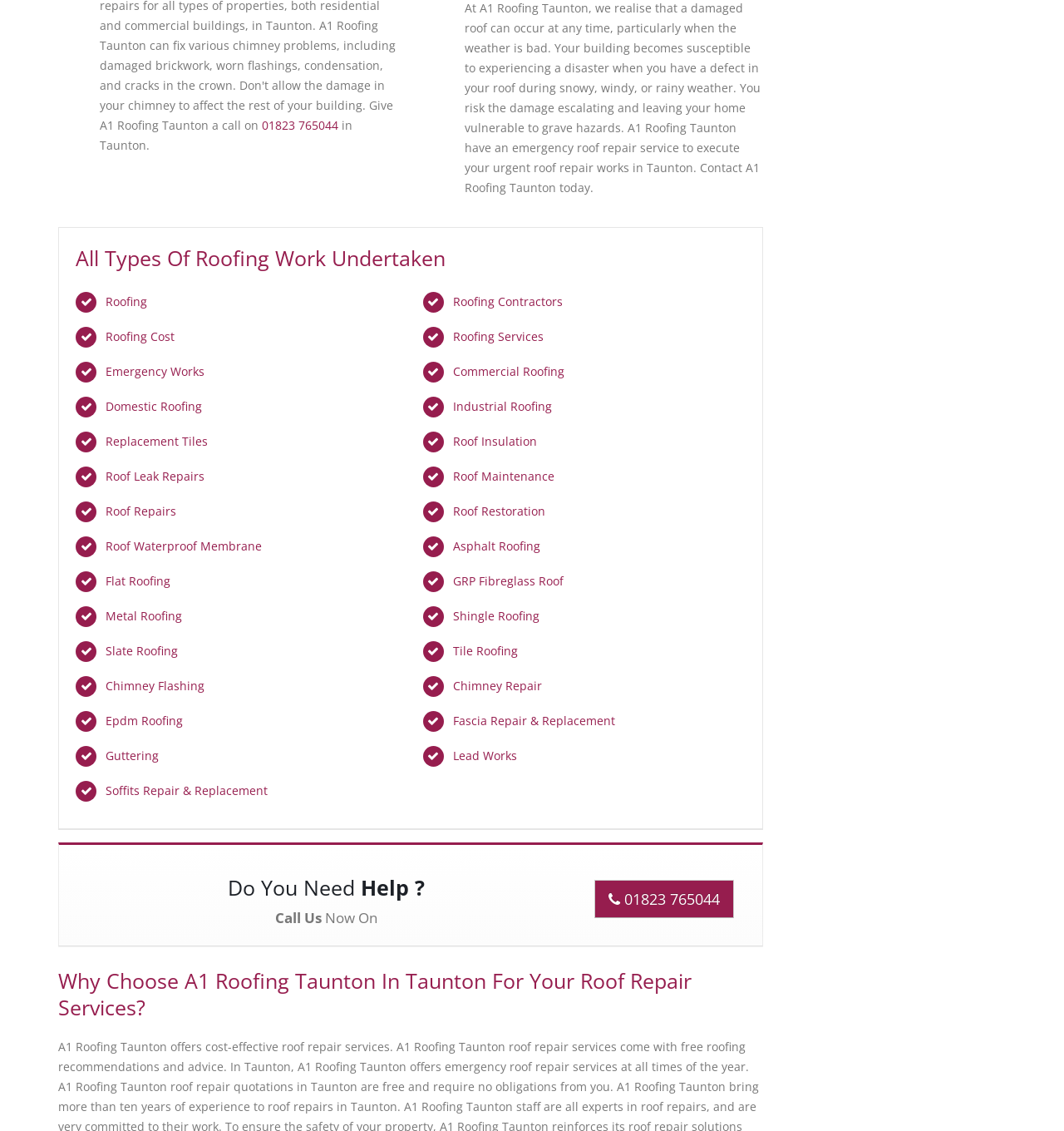What is the location of A1 Roofing Taunton?
Refer to the image and respond with a one-word or short-phrase answer.

Taunton